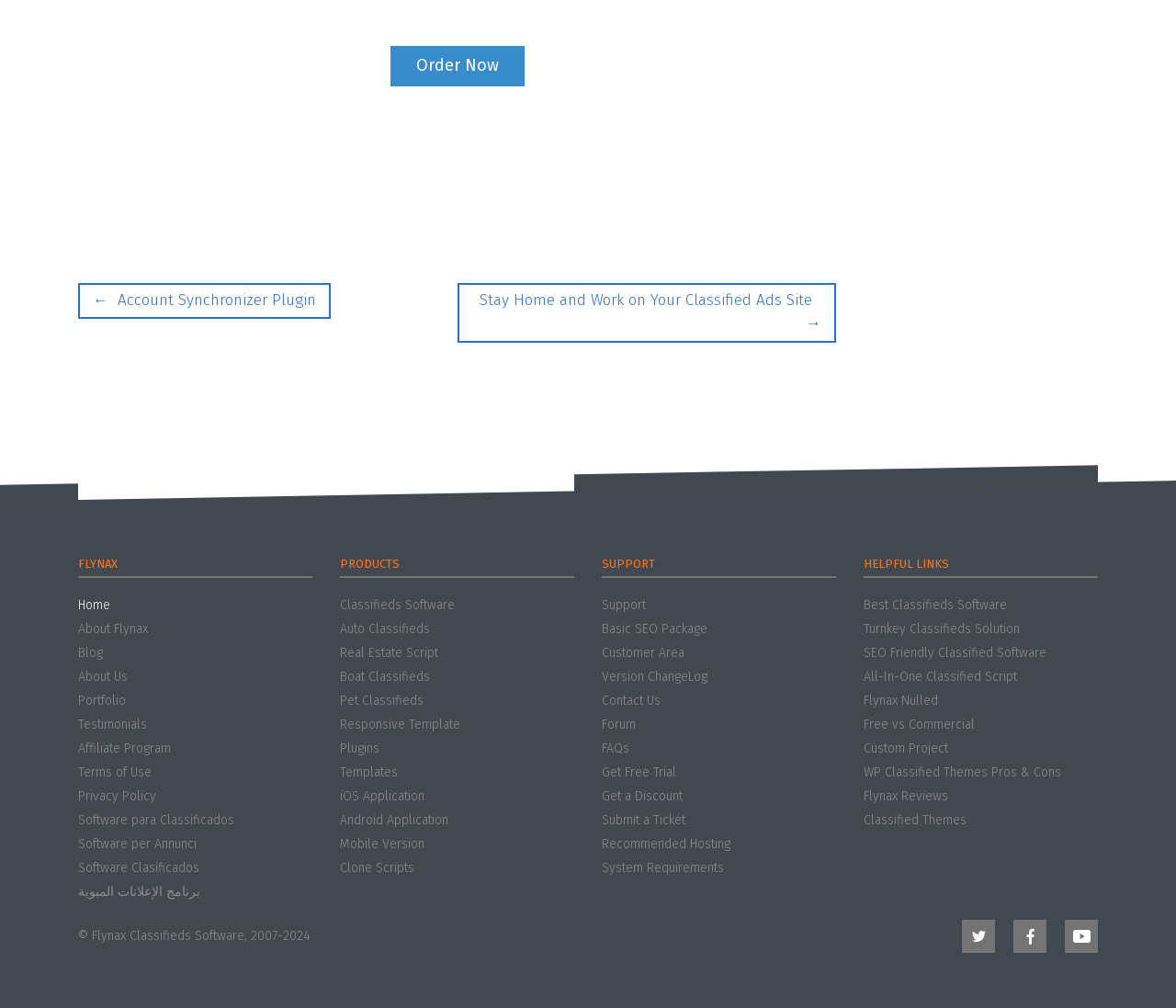How can users get support from Flynax?
Based on the screenshot, answer the question with a single word or phrase.

Through the support link